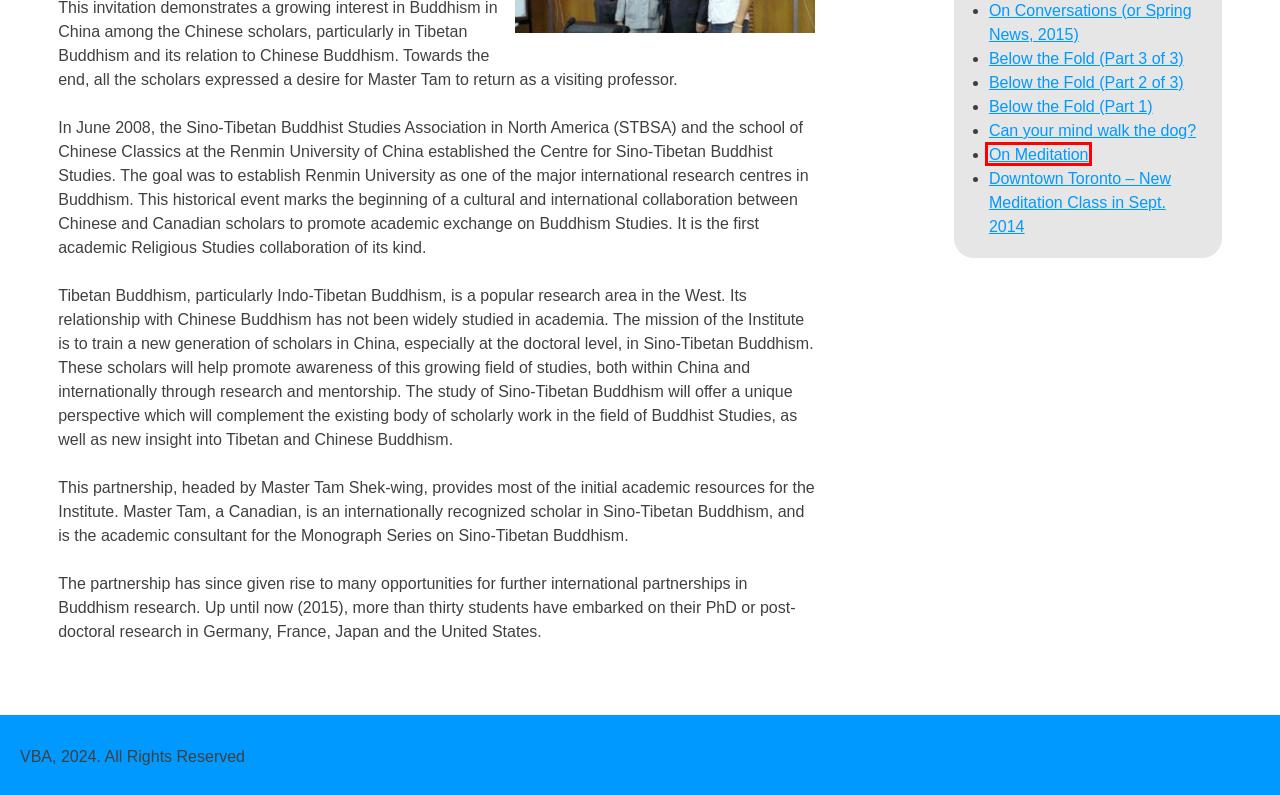Given a webpage screenshot with a UI element marked by a red bounding box, choose the description that best corresponds to the new webpage that will appear after clicking the element. The candidates are:
A. Below the Fold (Part 1) | VBA
B. Below the Fold (Part 2 of 3) | VBA
C. Can your mind walk the dog? | VBA
D. Downtown Toronto – New Meditation Class in Sept. 2014 | VBA
E. Intermediate Meditation | VBA
F. On Meditation | VBA
G. Below the Fold (Part 3 of 3) | VBA
H. On Conversations (or Spring News, 2015) | VBA

F